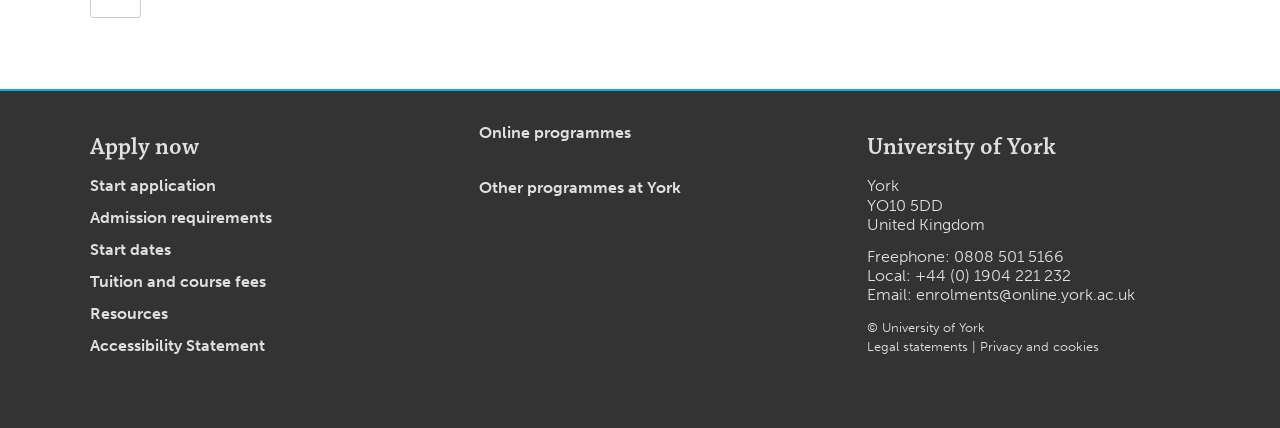Please identify the bounding box coordinates of the element I should click to complete this instruction: 'Apply now'. The coordinates should be given as four float numbers between 0 and 1, like this: [left, top, right, bottom].

[0.07, 0.306, 0.322, 0.382]